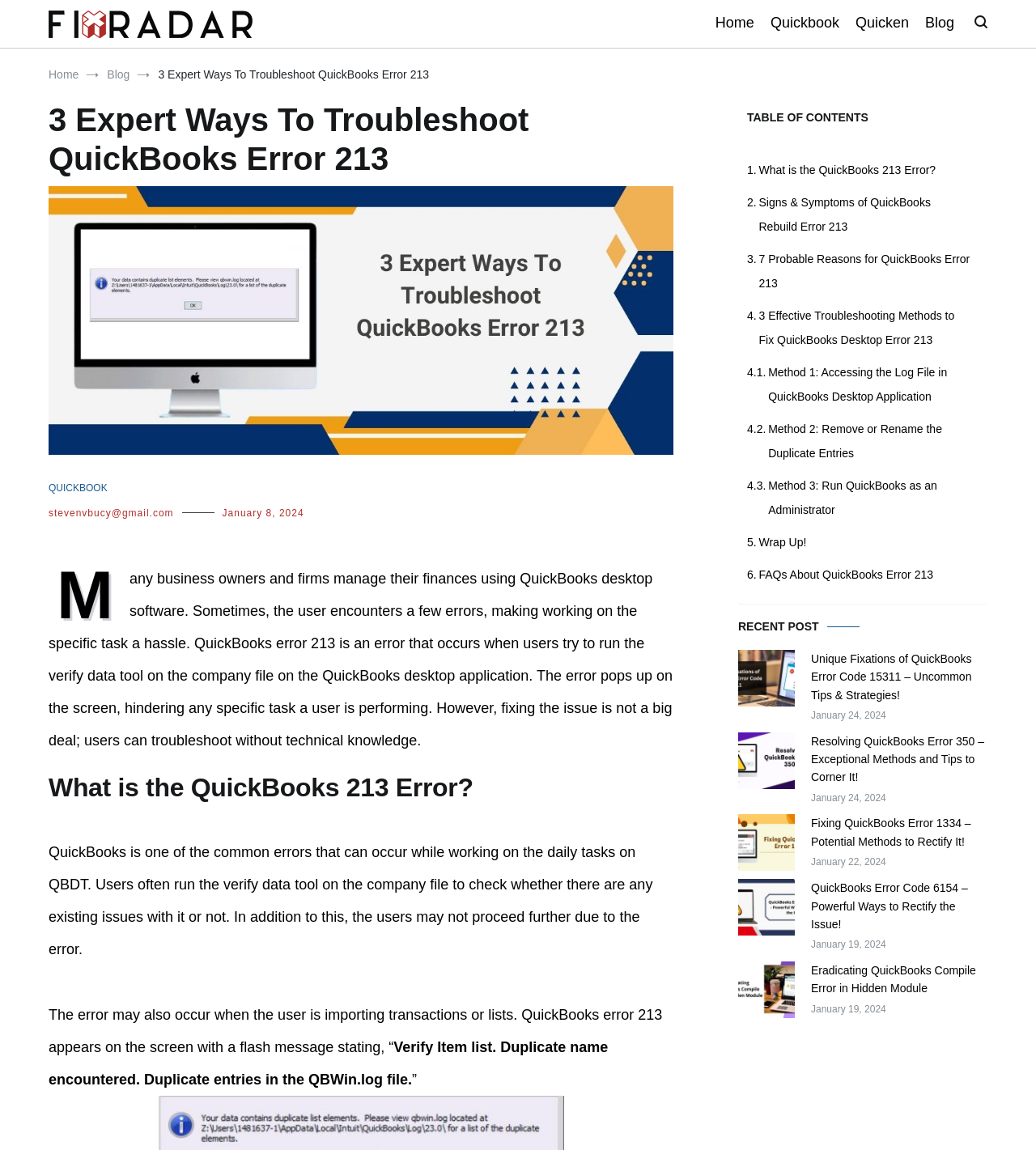Could you determine the bounding box coordinates of the clickable element to complete the instruction: "Click on the 'Home' link"? Provide the coordinates as four float numbers between 0 and 1, i.e., [left, top, right, bottom].

[0.691, 0.0, 0.728, 0.042]